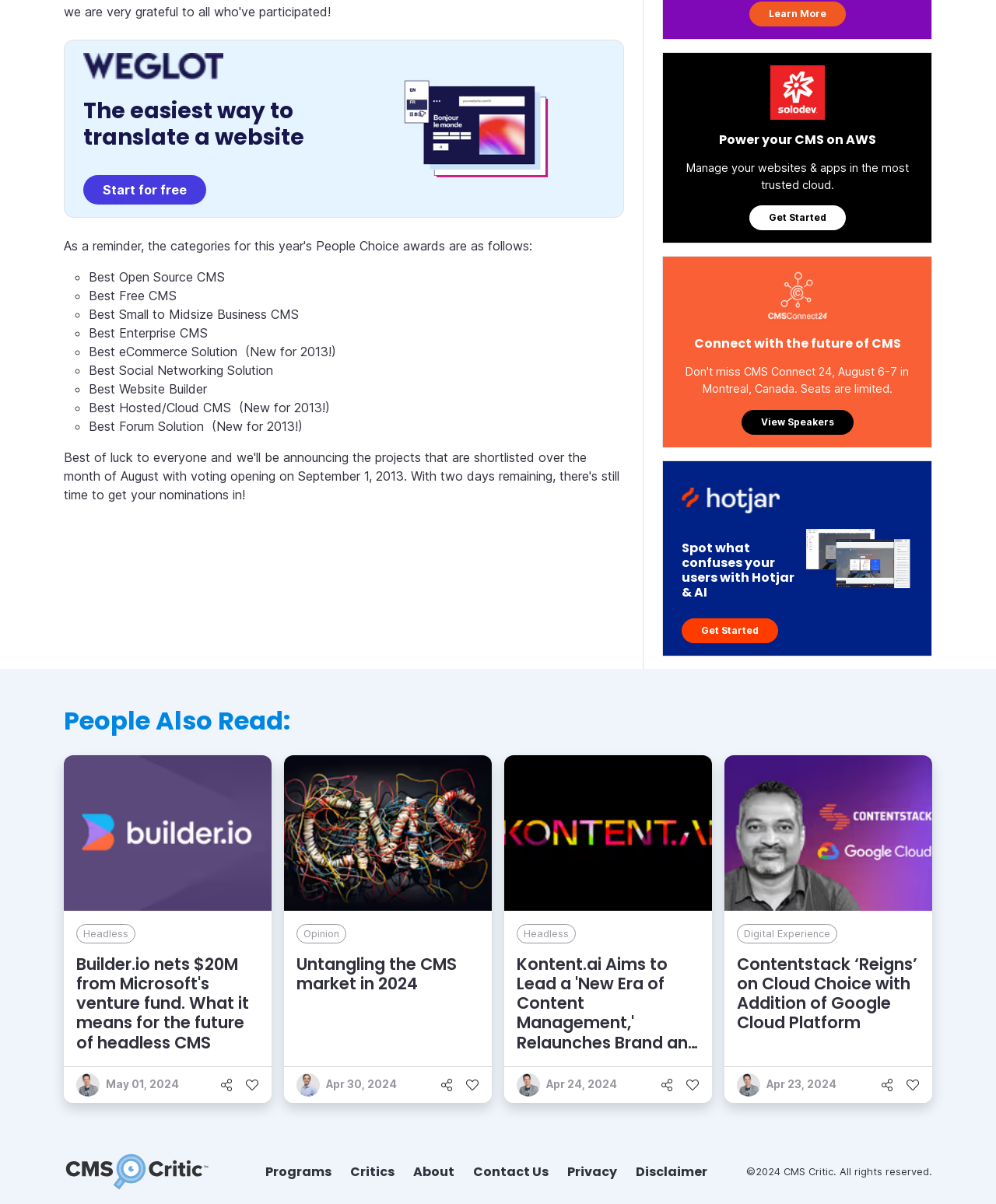Can you specify the bounding box coordinates for the region that should be clicked to fulfill this instruction: "Learn more about Weglot".

[0.752, 0.001, 0.849, 0.022]